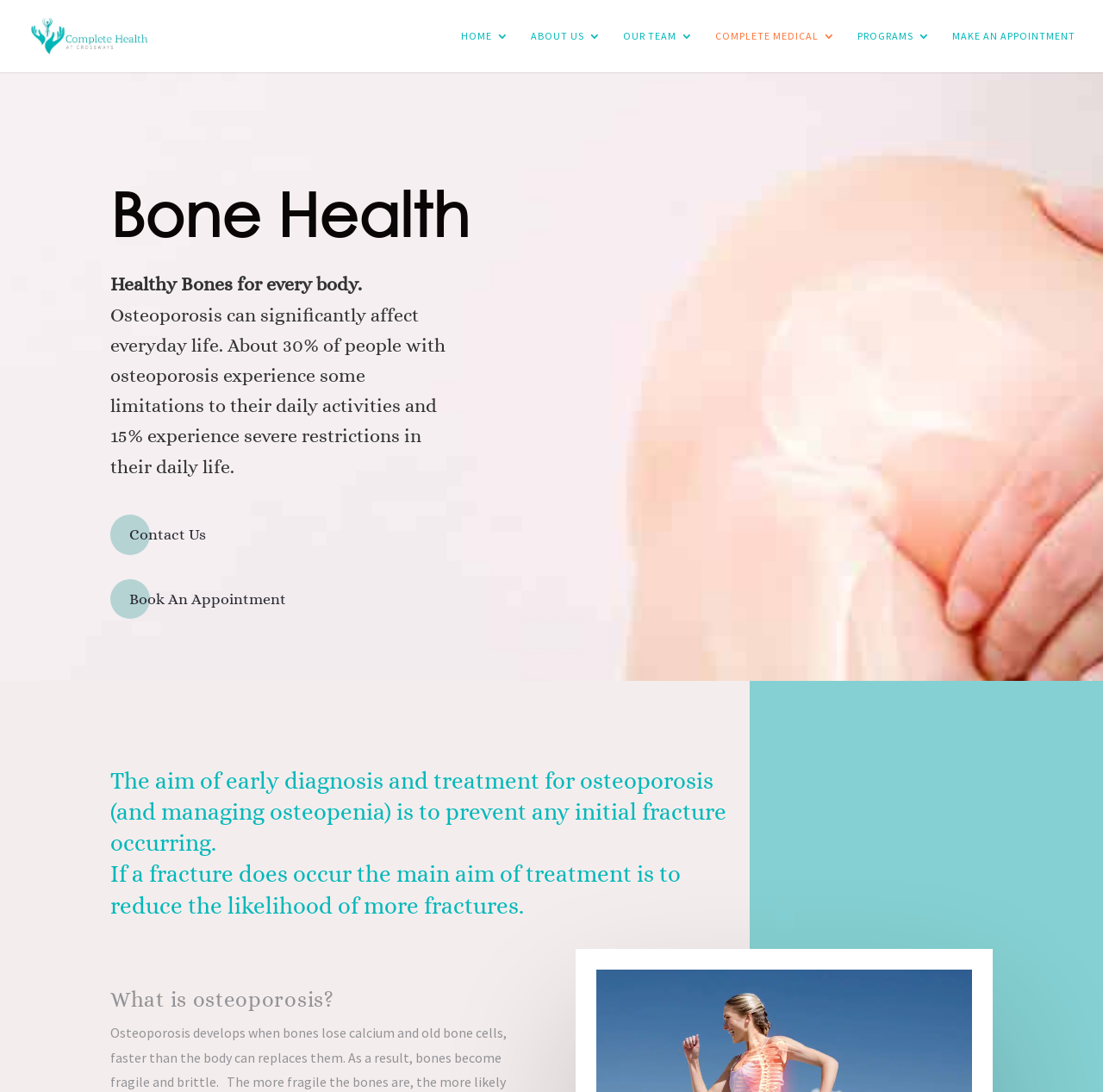Determine the bounding box coordinates of the region to click in order to accomplish the following instruction: "make an appointment". Provide the coordinates as four float numbers between 0 and 1, specifically [left, top, right, bottom].

[0.863, 0.028, 0.975, 0.066]